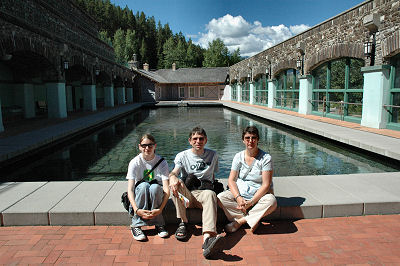What time of day is depicted?
Based on the screenshot, provide your answer in one word or phrase.

midday